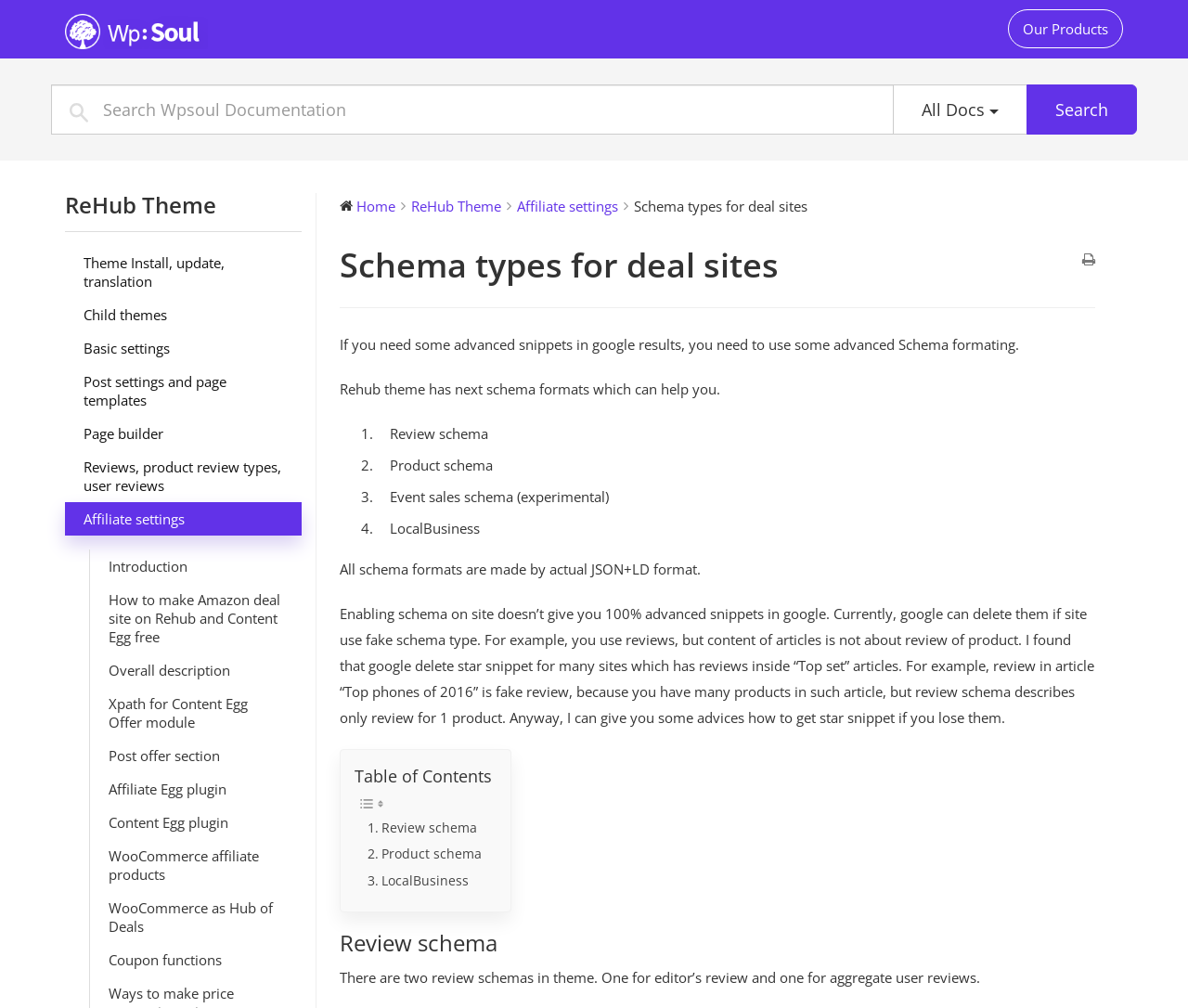What is the format of the schema formats mentioned in the webpage?
Answer briefly with a single word or phrase based on the image.

JSON+LD